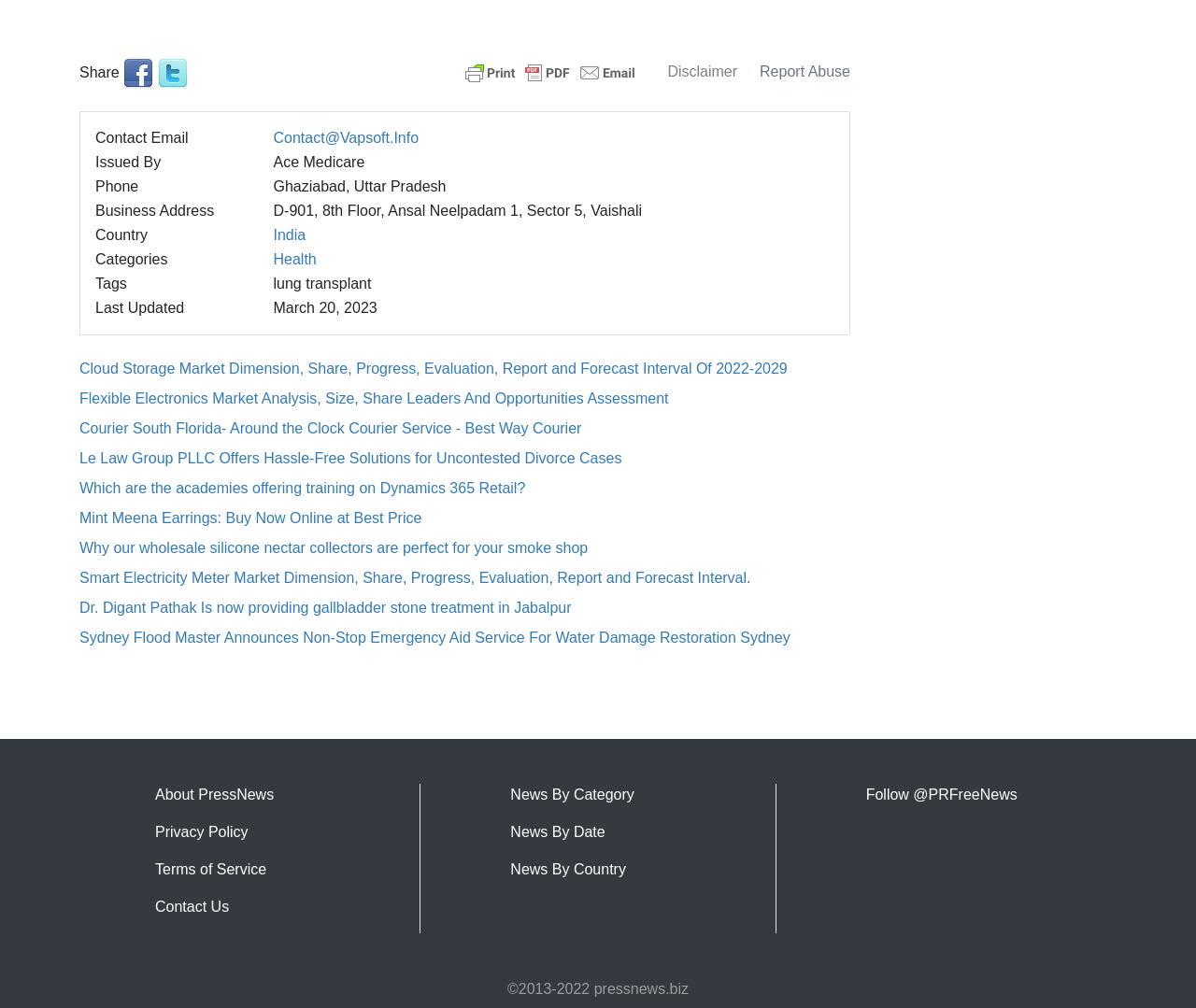Please give a succinct answer to the question in one word or phrase:
What is the purpose of the 'Share' button?

To share content